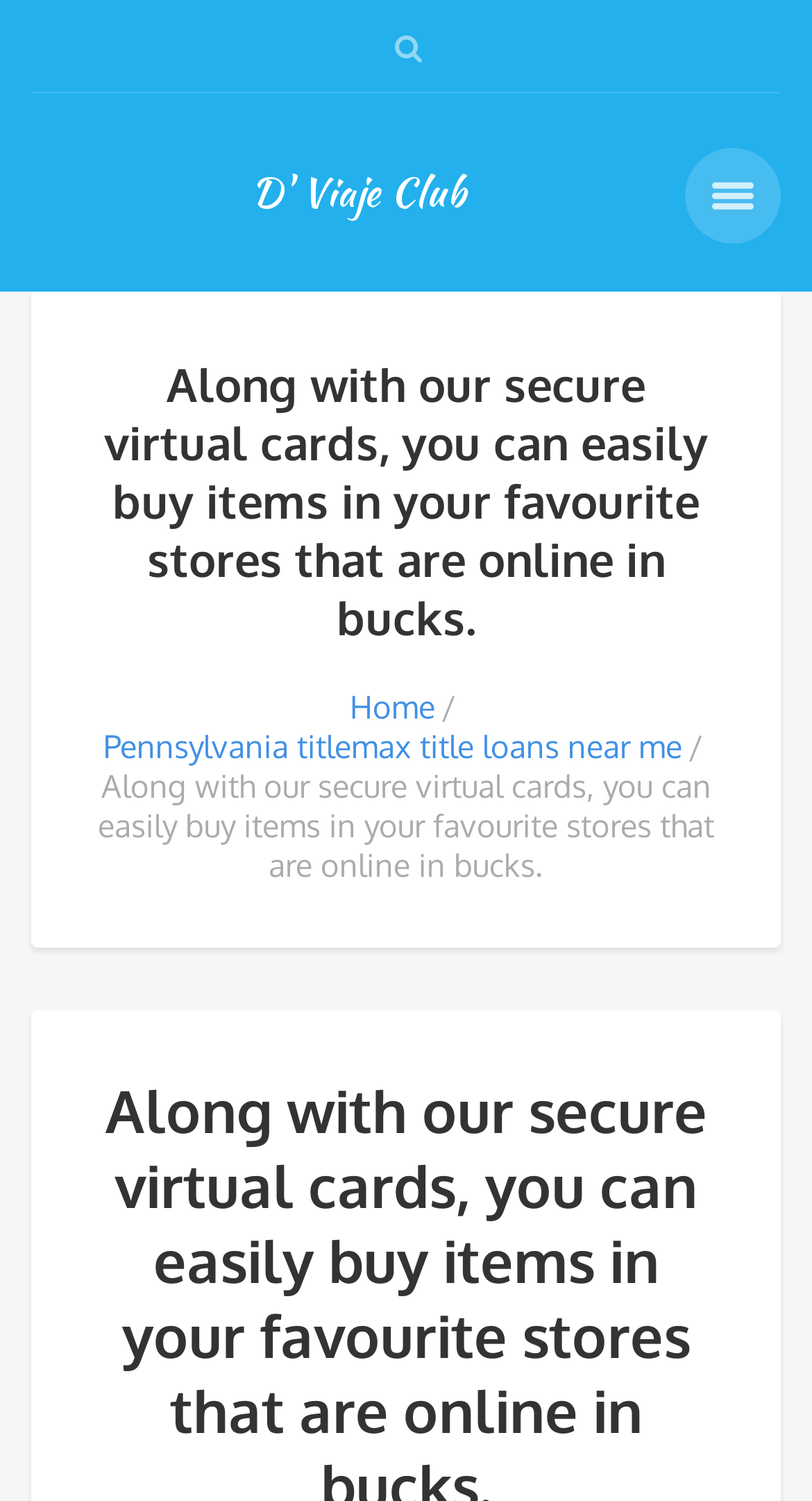Give the bounding box coordinates for the element described by: "D' Viaje Club".

[0.038, 0.062, 0.962, 0.194]